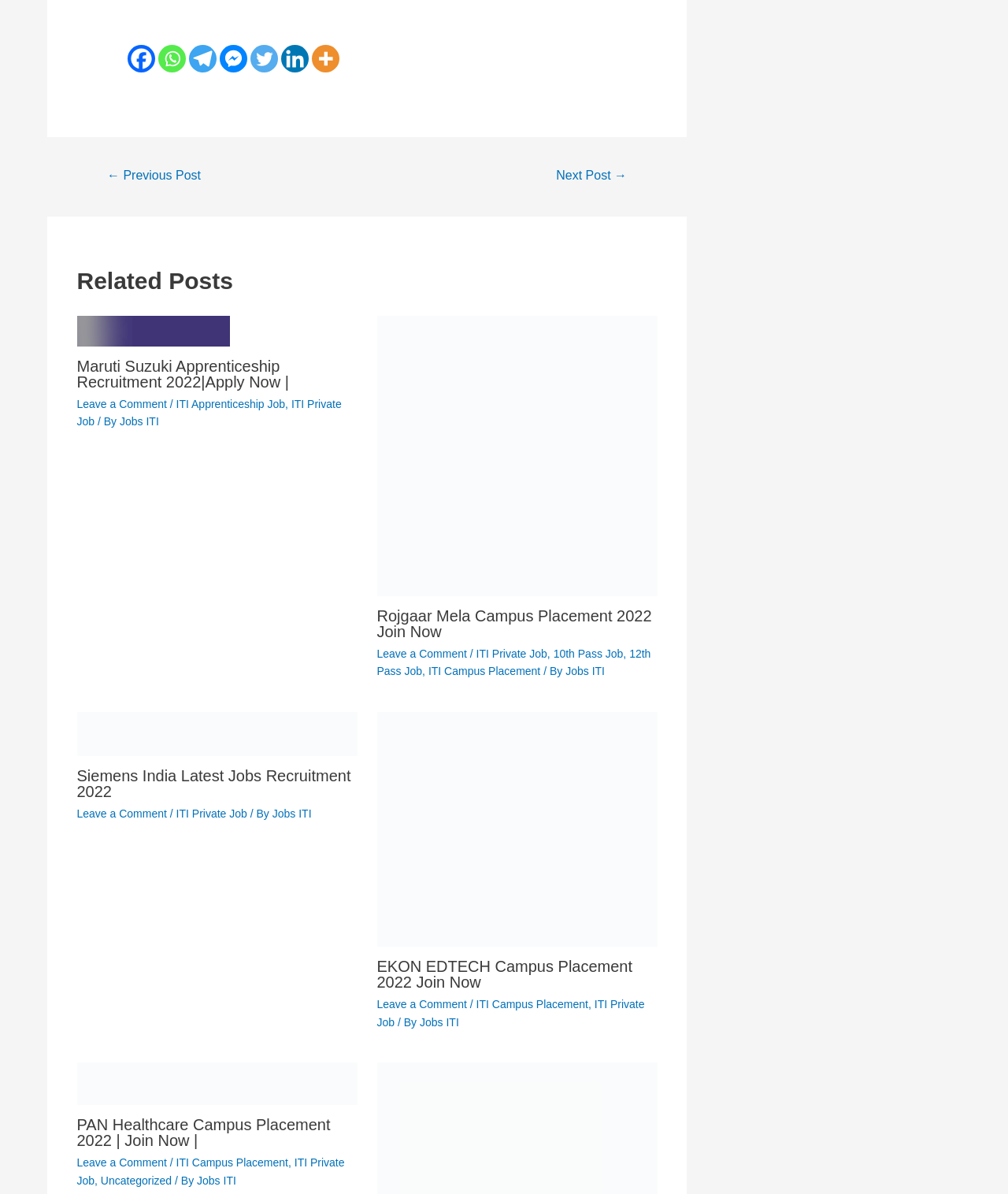Extract the bounding box coordinates for the described element: "ITI Campus Placement". The coordinates should be represented as four float numbers between 0 and 1: [left, top, right, bottom].

[0.175, 0.968, 0.286, 0.979]